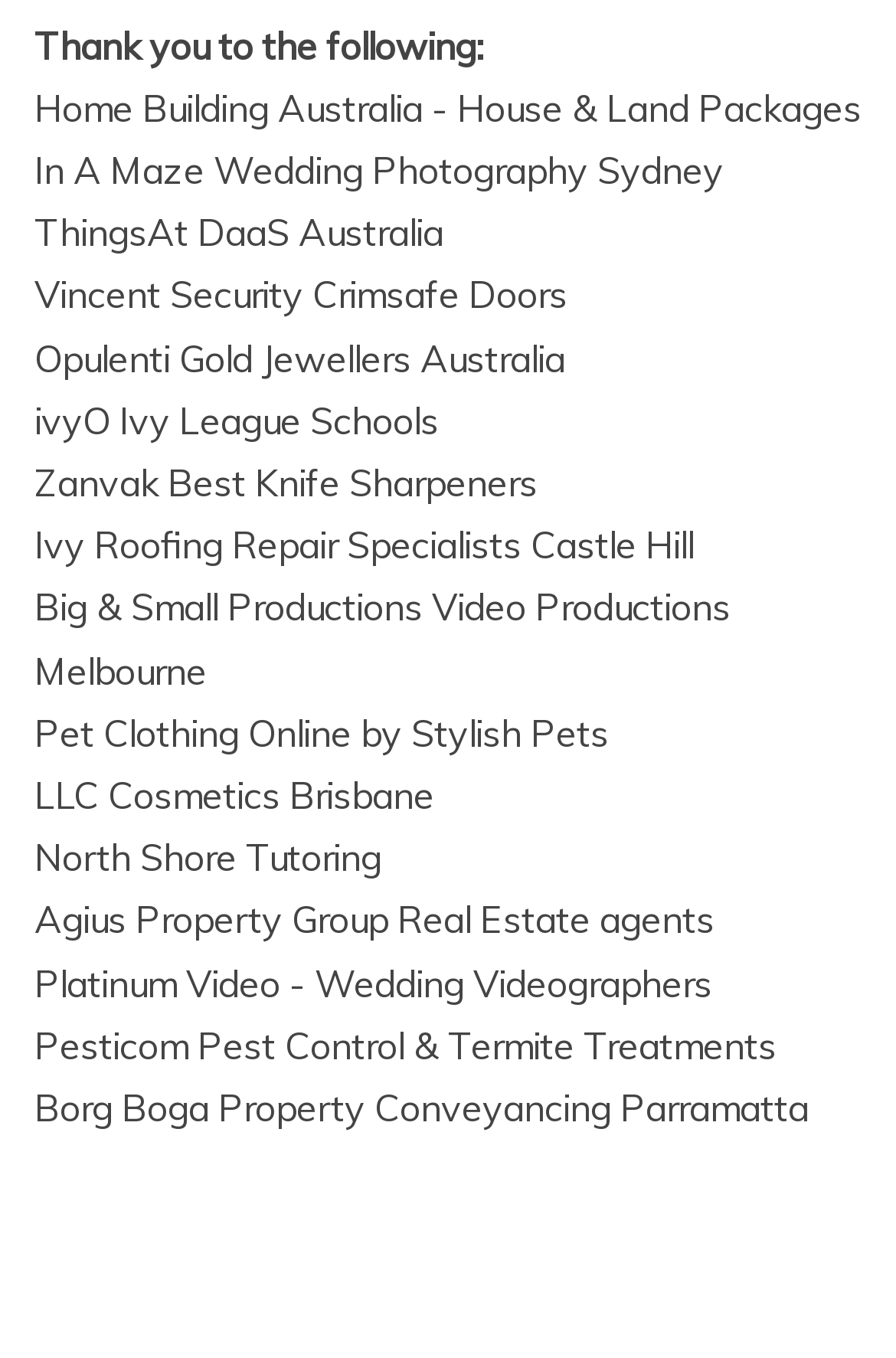Answer succinctly with a single word or phrase:
How many links are on this webpage?

21